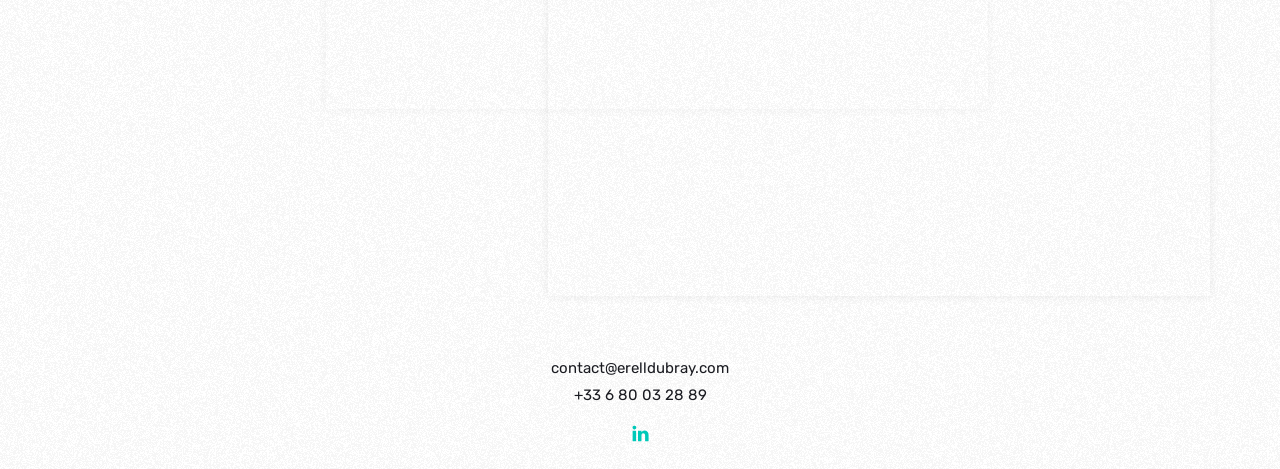From the webpage screenshot, predict the bounding box coordinates (top-left x, top-left y, bottom-right x, bottom-right y) for the UI element described here: contact@erelldubray.com

[0.412, 0.745, 0.588, 0.828]